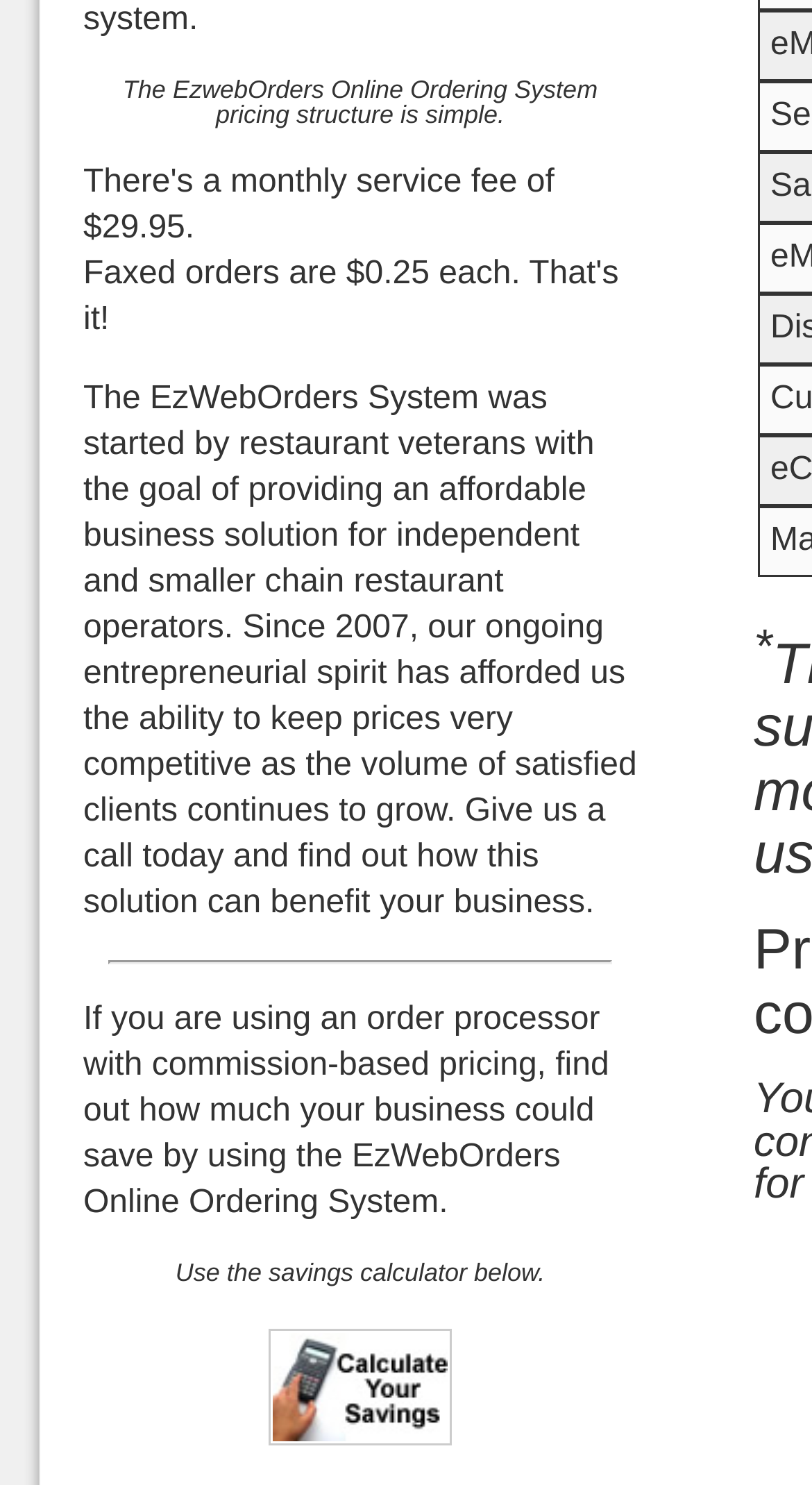What is the purpose of the EzWebOrders System?
Provide a detailed answer to the question using information from the image.

The webpage suggests that the EzWebOrders System can benefit a business, as stated in the text 'Give us a call today and find out how this solution can benefit your business'.